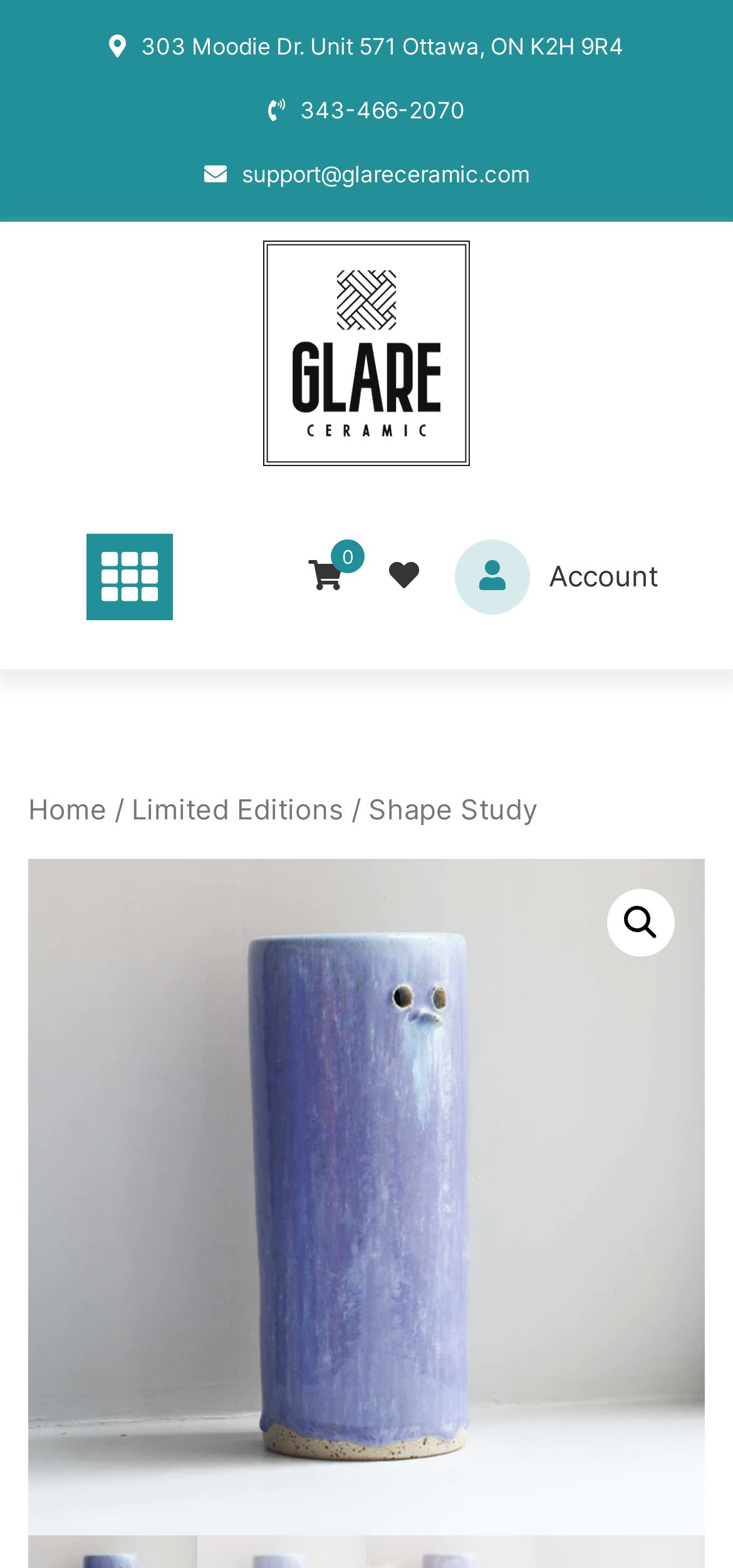Find the bounding box coordinates of the element to click in order to complete the given instruction: "View Account."

[0.621, 0.356, 0.897, 0.379]